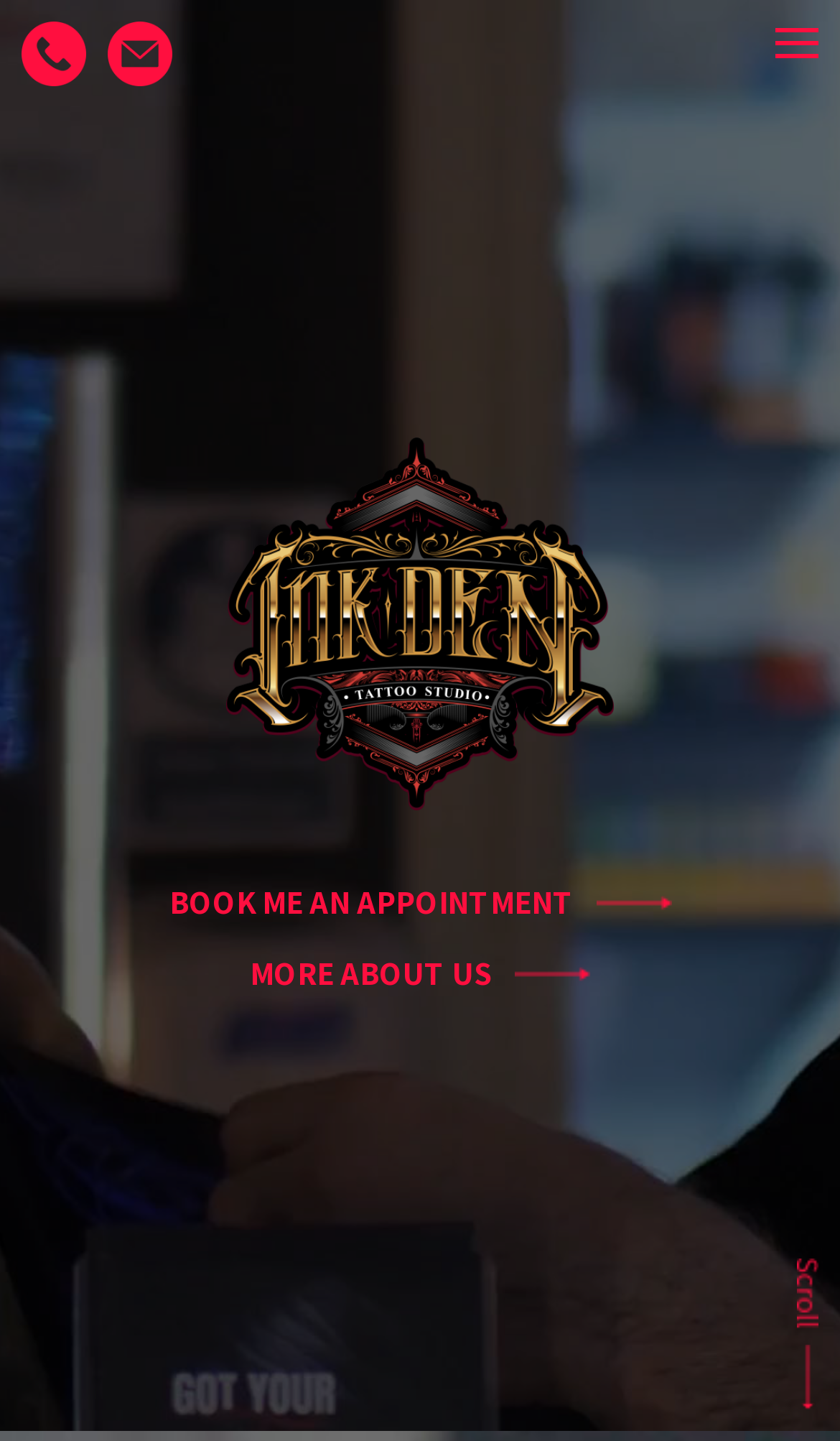Please specify the bounding box coordinates of the clickable region necessary for completing the following instruction: "Book an appointment". The coordinates must consist of four float numbers between 0 and 1, i.e., [left, top, right, bottom].

[0.201, 0.613, 0.799, 0.64]